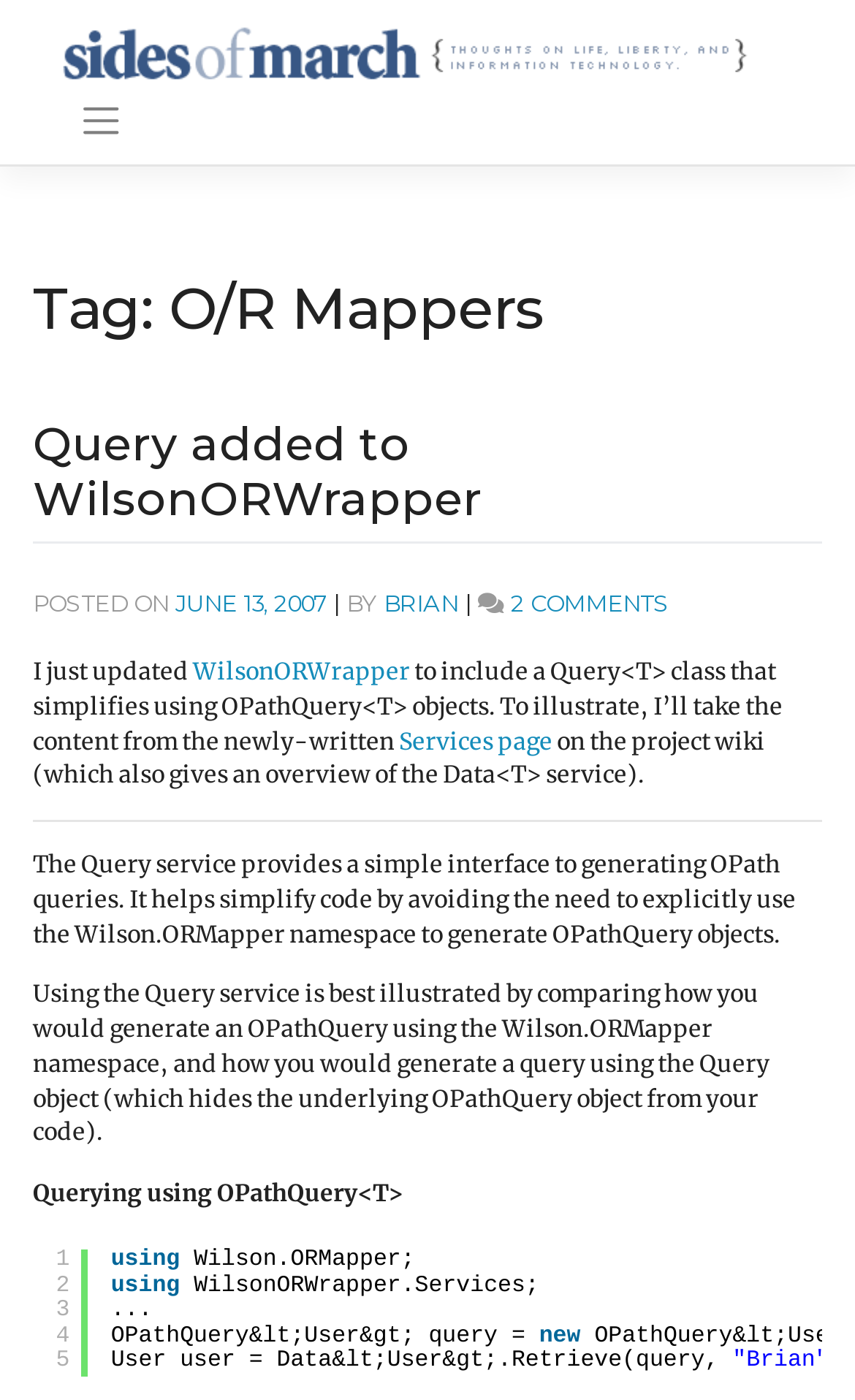Please determine the bounding box coordinates of the element to click in order to execute the following instruction: "Visit the 'Query added to WilsonORWrapper' page". The coordinates should be four float numbers between 0 and 1, specified as [left, top, right, bottom].

[0.038, 0.297, 0.564, 0.376]